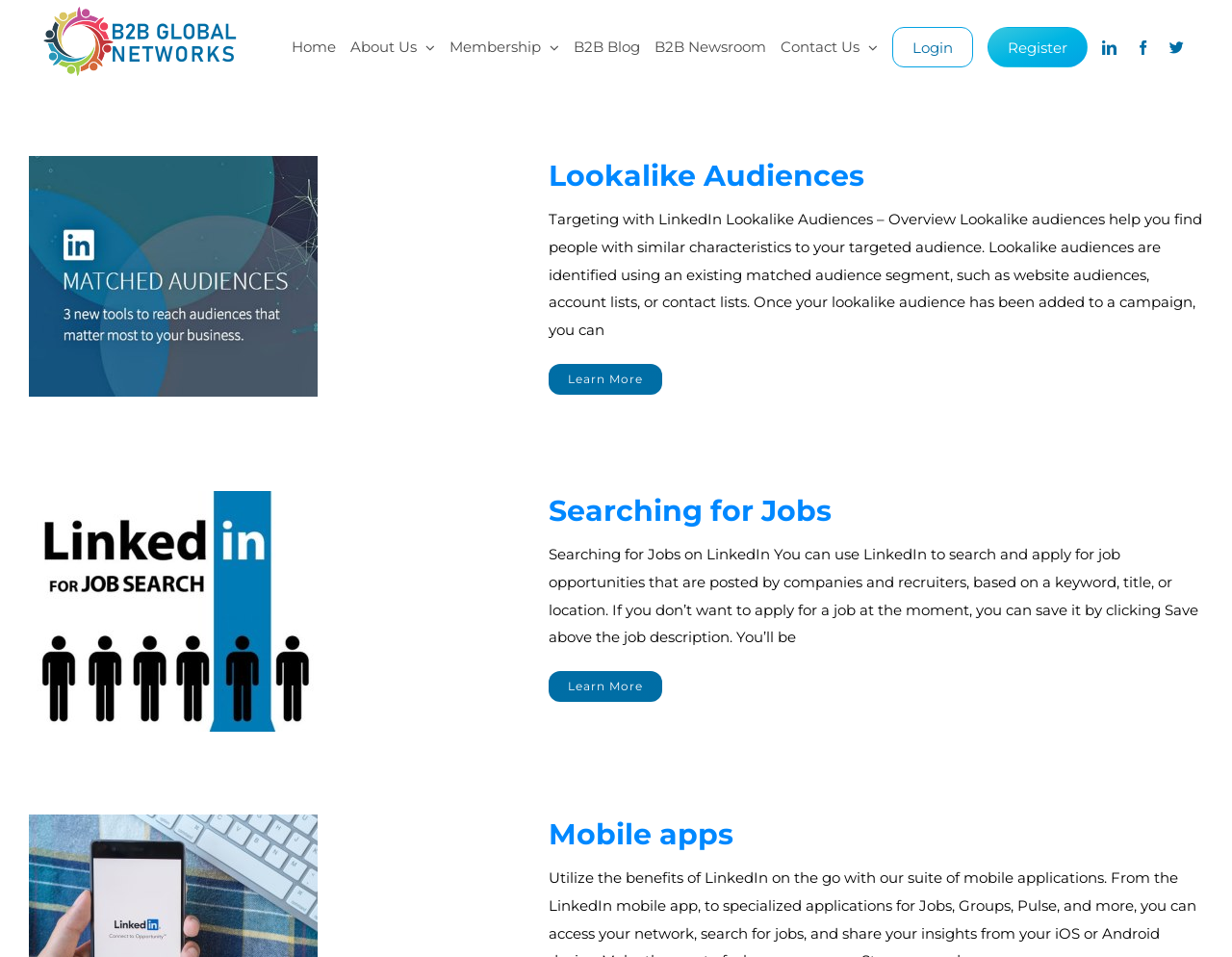Extract the bounding box coordinates of the UI element described: "Login". Provide the coordinates in the format [left, top, right, bottom] with values ranging from 0 to 1.

[0.724, 0.028, 0.79, 0.07]